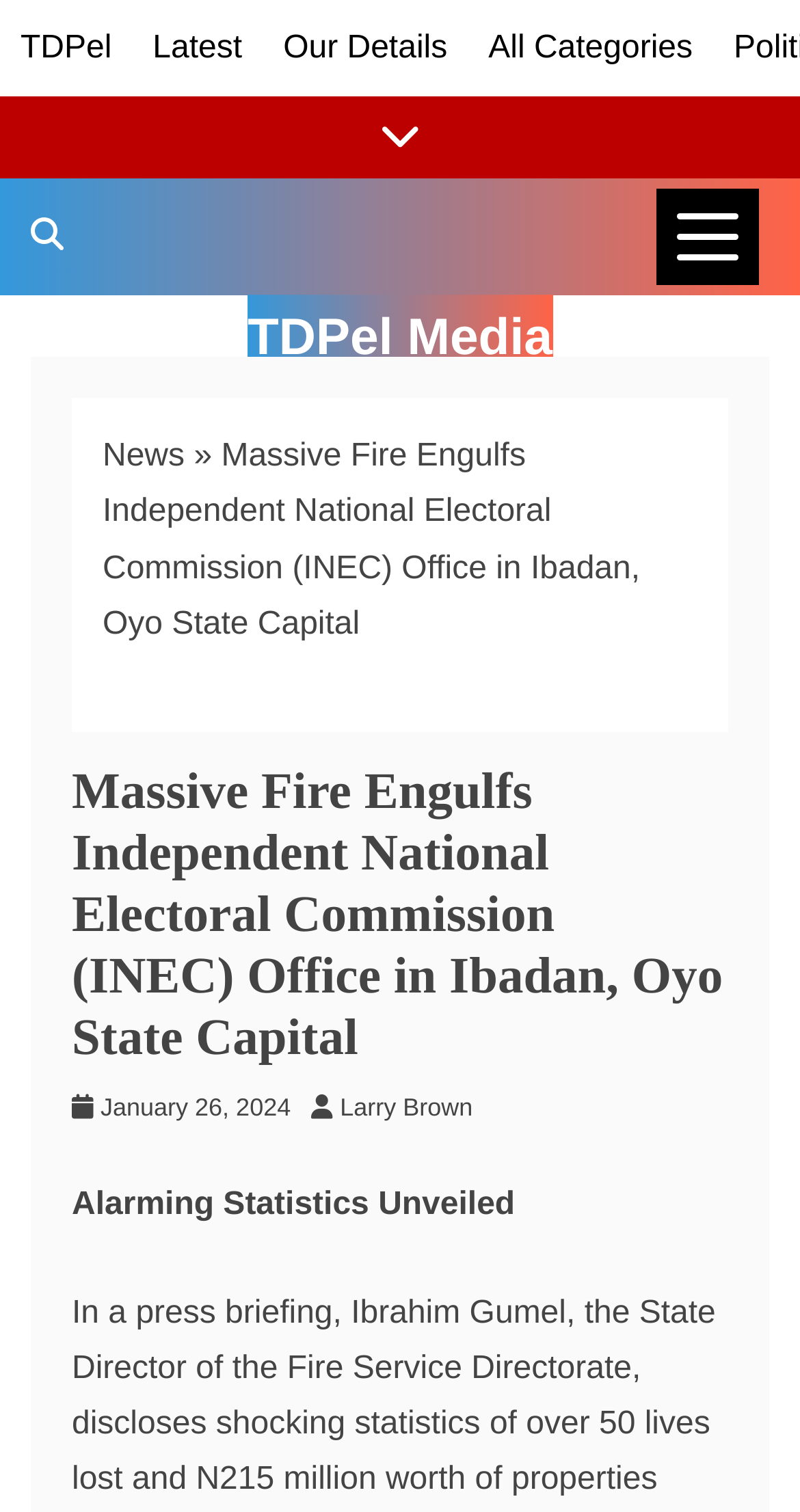What is the date of the article?
Answer the question with just one word or phrase using the image.

January 26, 2024